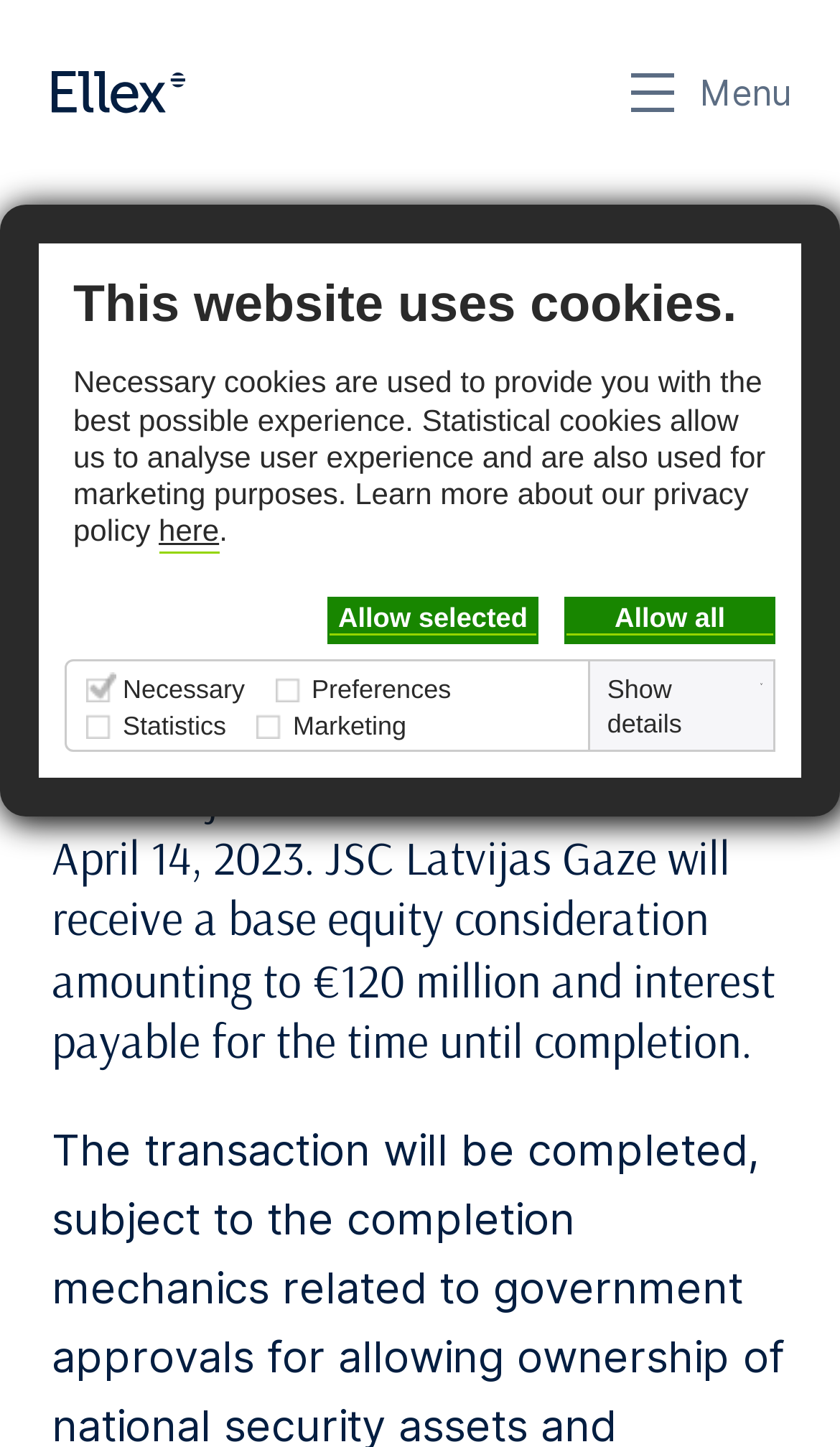Based on the image, give a detailed response to the question: How much is the base equity consideration?

The webpage states that 'JSC Latvijas Gaze will receive a base equity consideration amounting to €120 million and interest payable for the time until completion.' Therefore, the base equity consideration is €120 million.